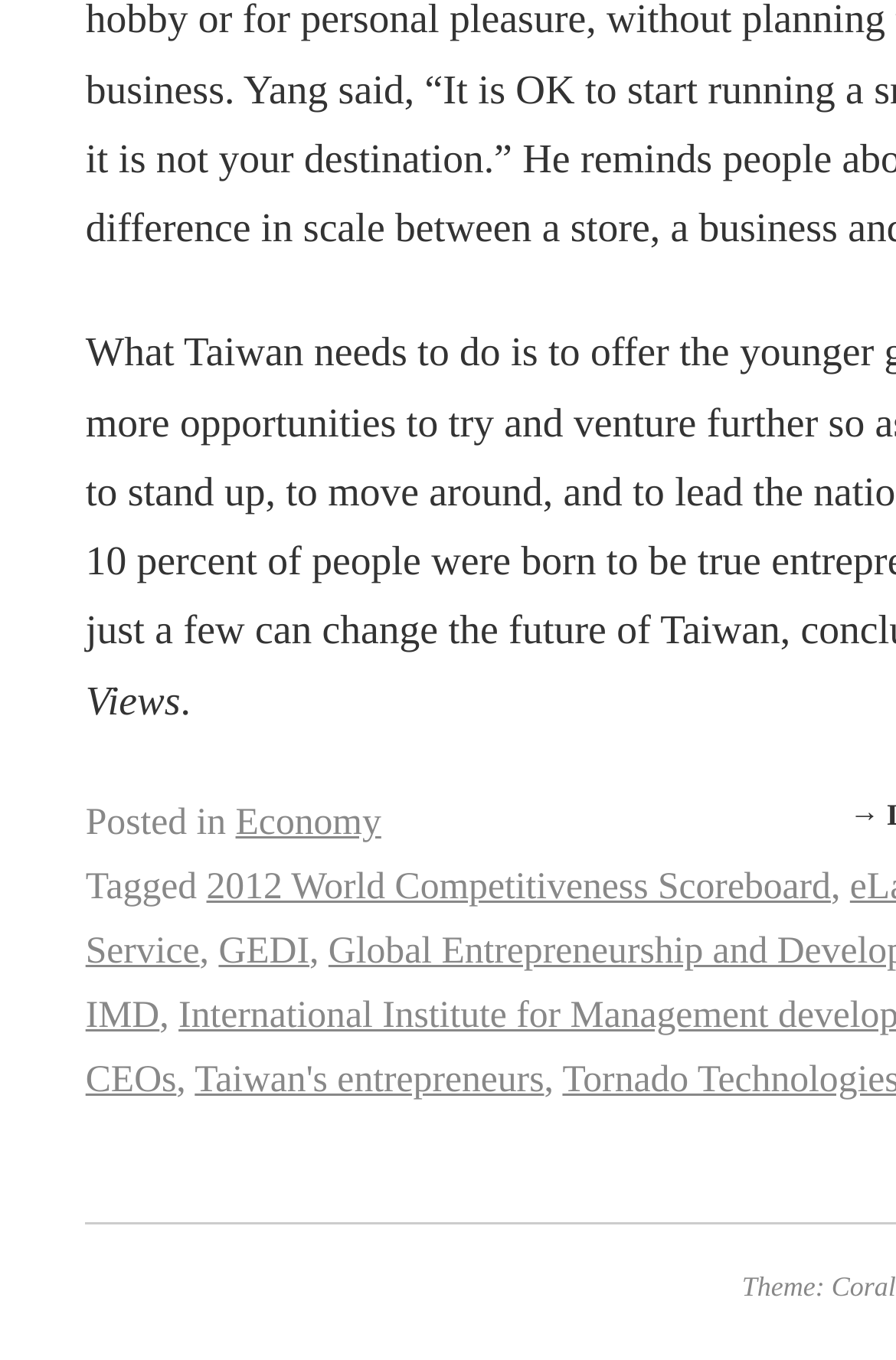Respond with a single word or phrase for the following question: 
What is the vertical position of the 'Posted in' text?

Above the 'Tagged' text